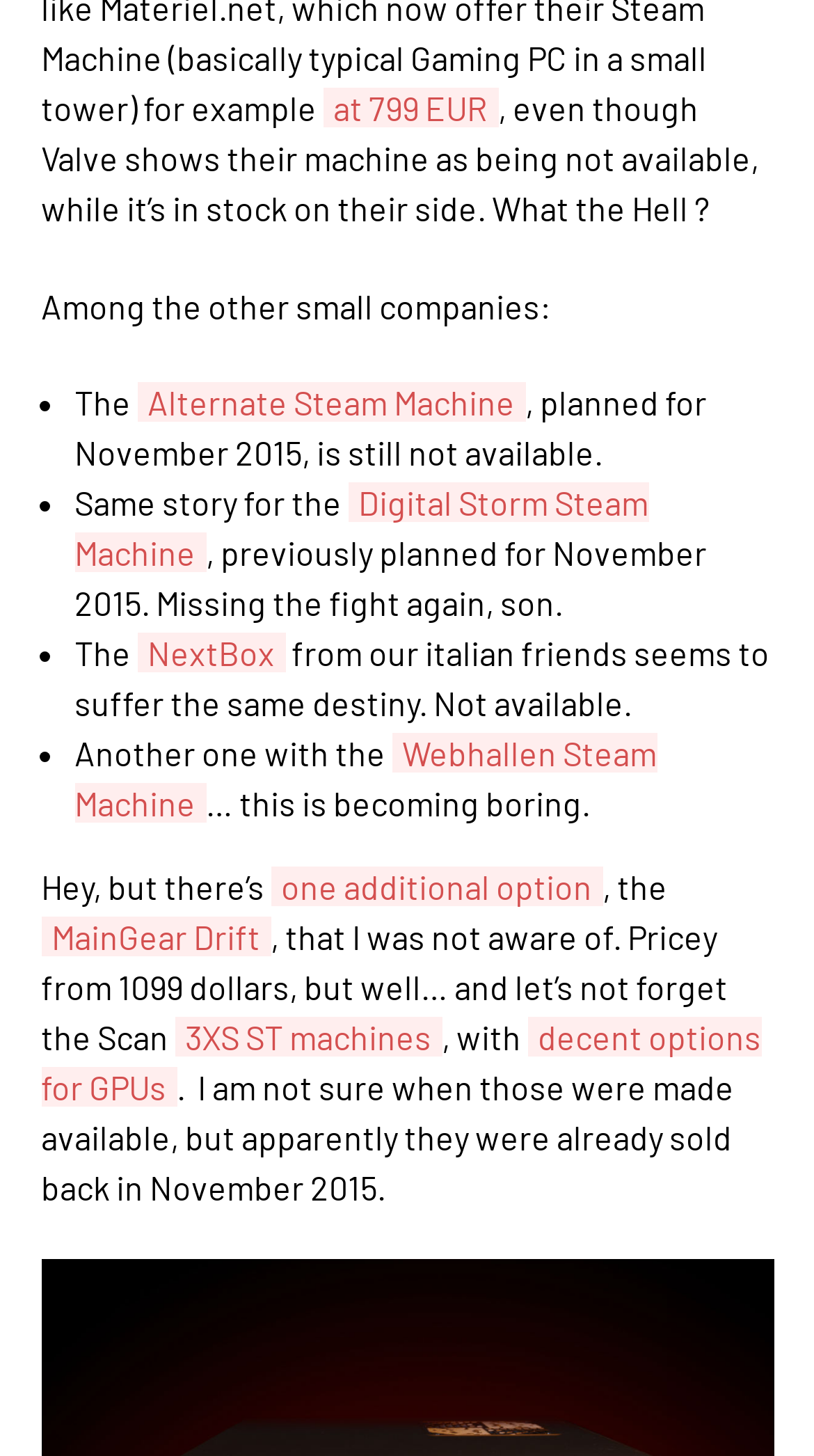Could you highlight the region that needs to be clicked to execute the instruction: "Click the 'Webhallen Steam Machine' link"?

[0.091, 0.503, 0.806, 0.565]